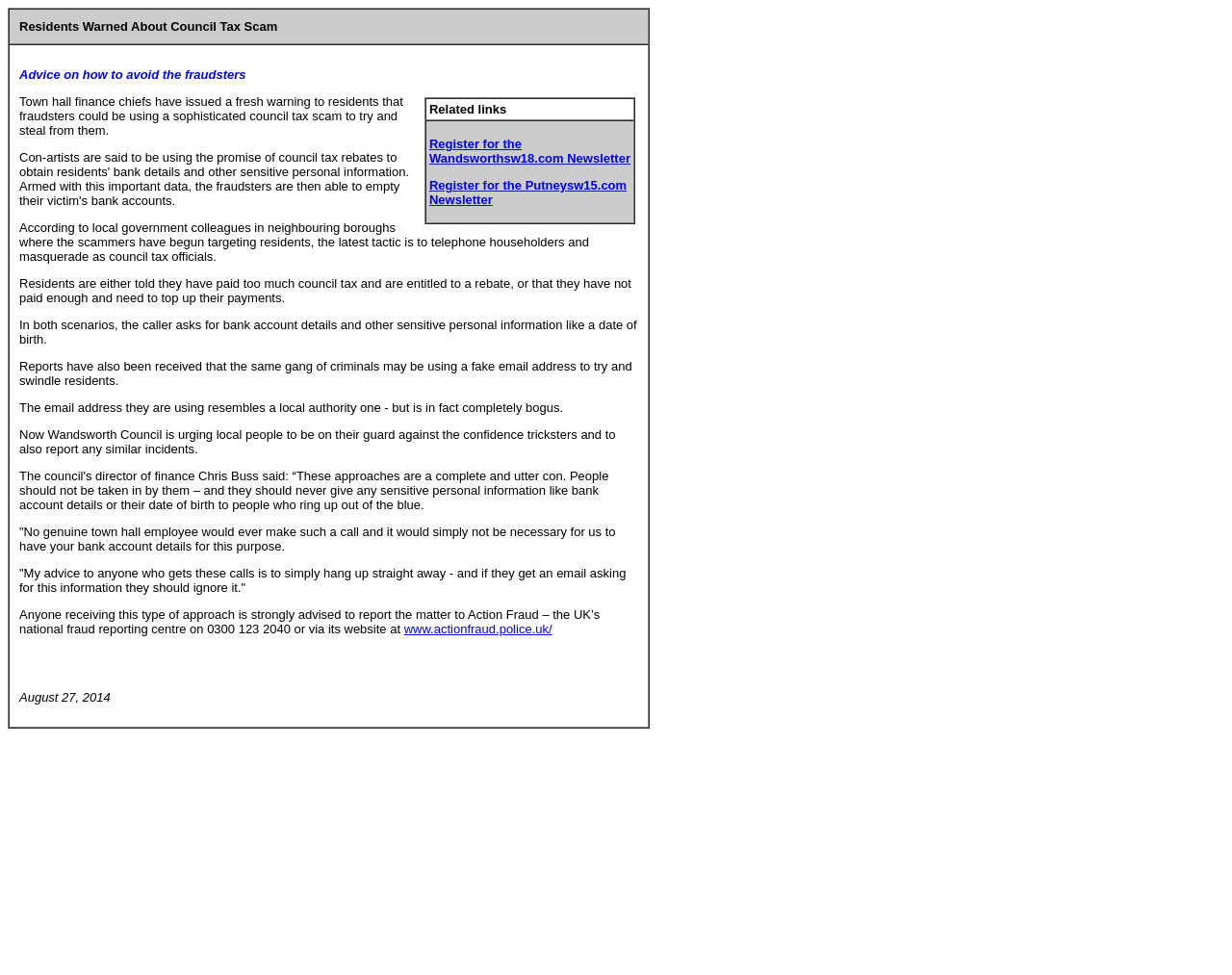Locate the UI element described by www.actionfraud.police.uk/ and provide its bounding box coordinates. Use the format (top-left x, top-left y, bottom-right x, bottom-right y) with all values as floating point numbers between 0 and 1.

[0.328, 0.638, 0.448, 0.653]